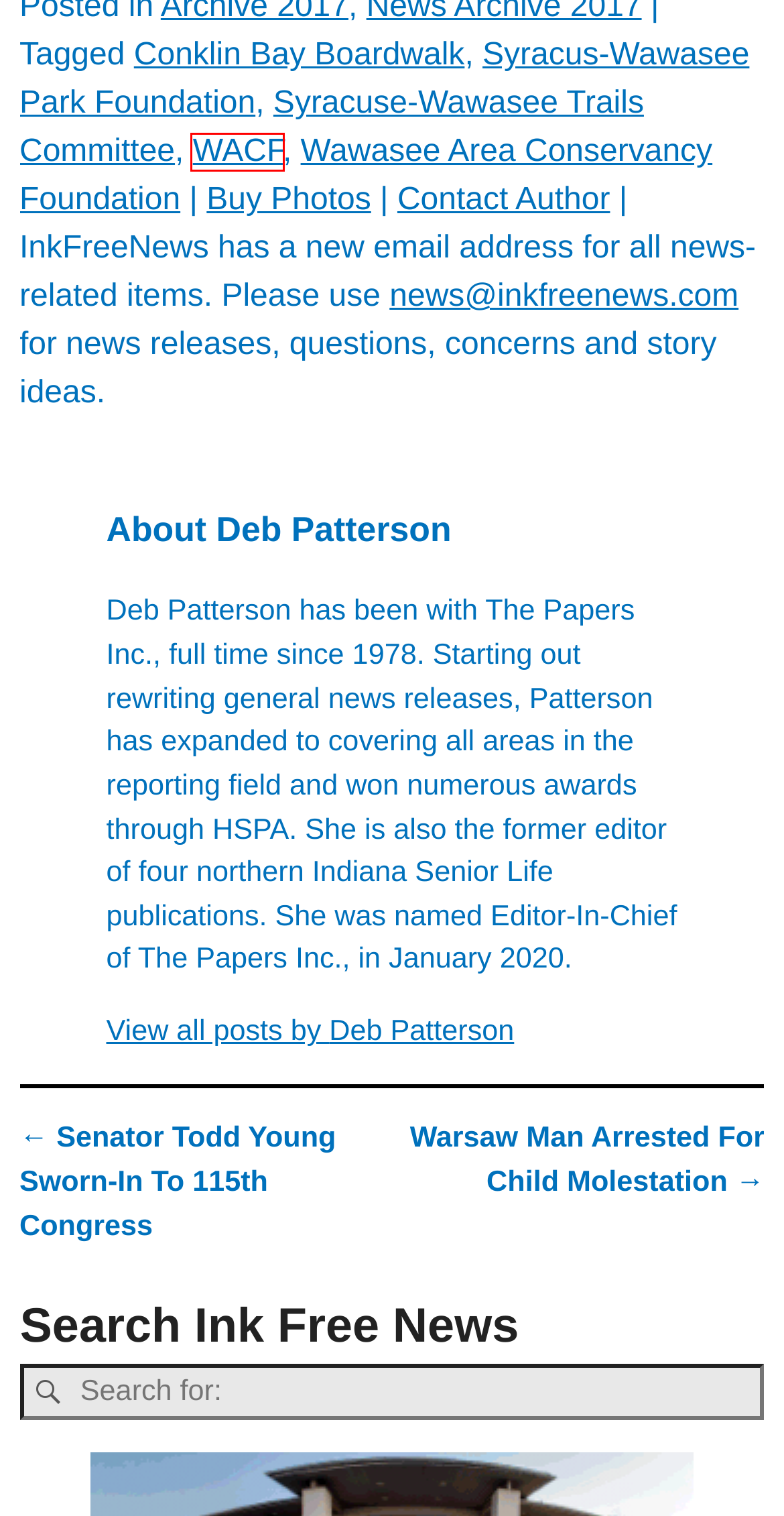You are given a screenshot of a webpage with a red rectangle bounding box around a UI element. Select the webpage description that best matches the new webpage after clicking the element in the bounding box. Here are the candidates:
A. Deb Patterson – InkFreeNews.com
B. WACF – InkFreeNews.com
C. Contact Us – InkFreeNews.com
D. Syracus-Wawasee Park Foundation – InkFreeNews.com
E. Z-File – ARCHIVES – InkFreeNews.com
F. Wawasee Area Conservancy Foundation – InkFreeNews.com
G. Conklin Bay Boardwalk – InkFreeNews.com
H. Syracuse-Wawasee Trails Committee – InkFreeNews.com

B